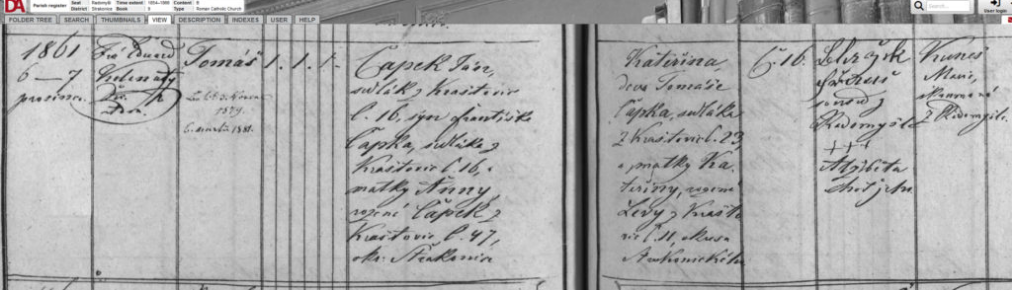Answer the question briefly using a single word or phrase: 
What is the purpose of this document?

Genealogical research